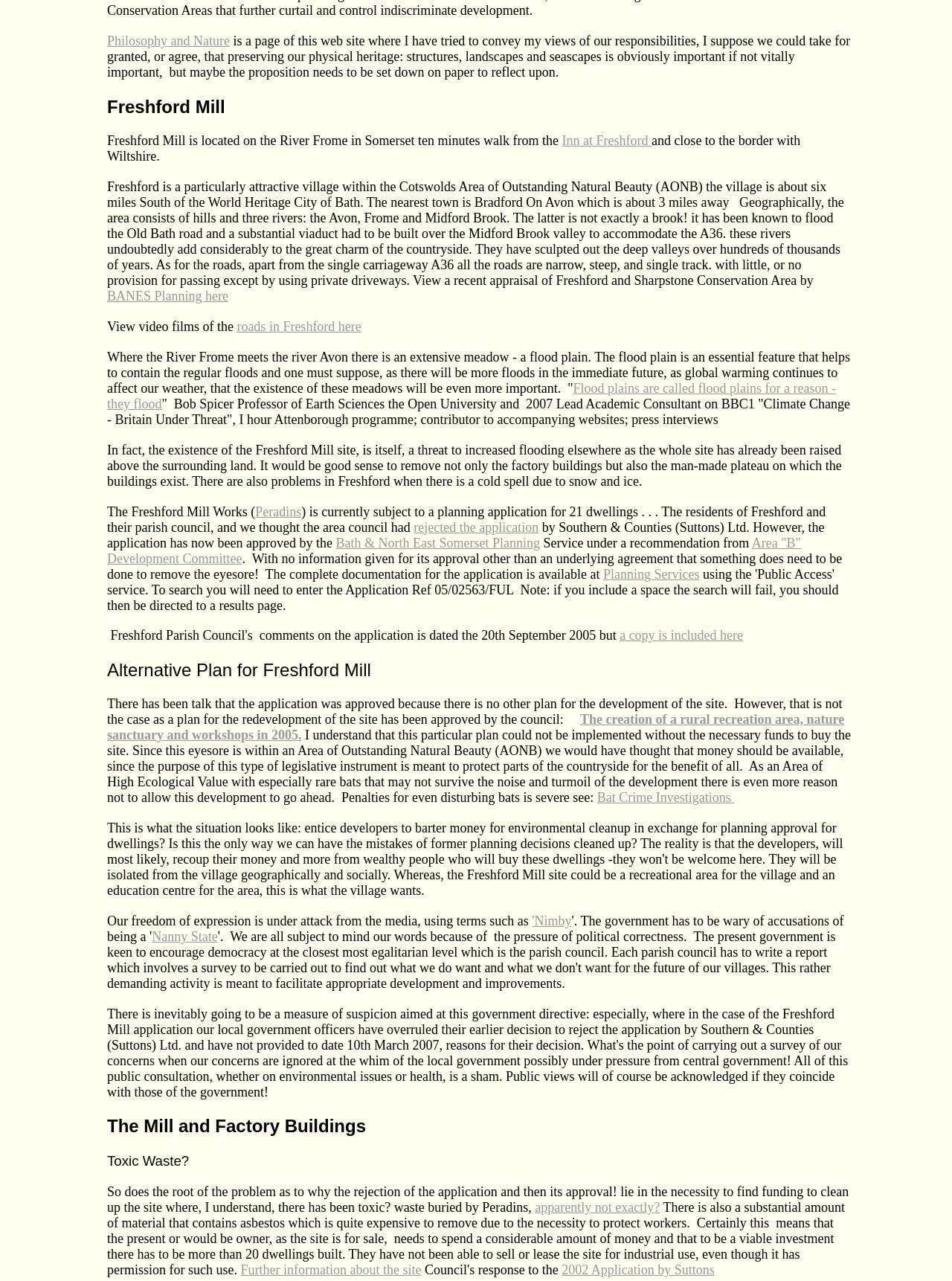Please reply to the following question using a single word or phrase: 
What is the name of the village mentioned in the webpage?

Freshford